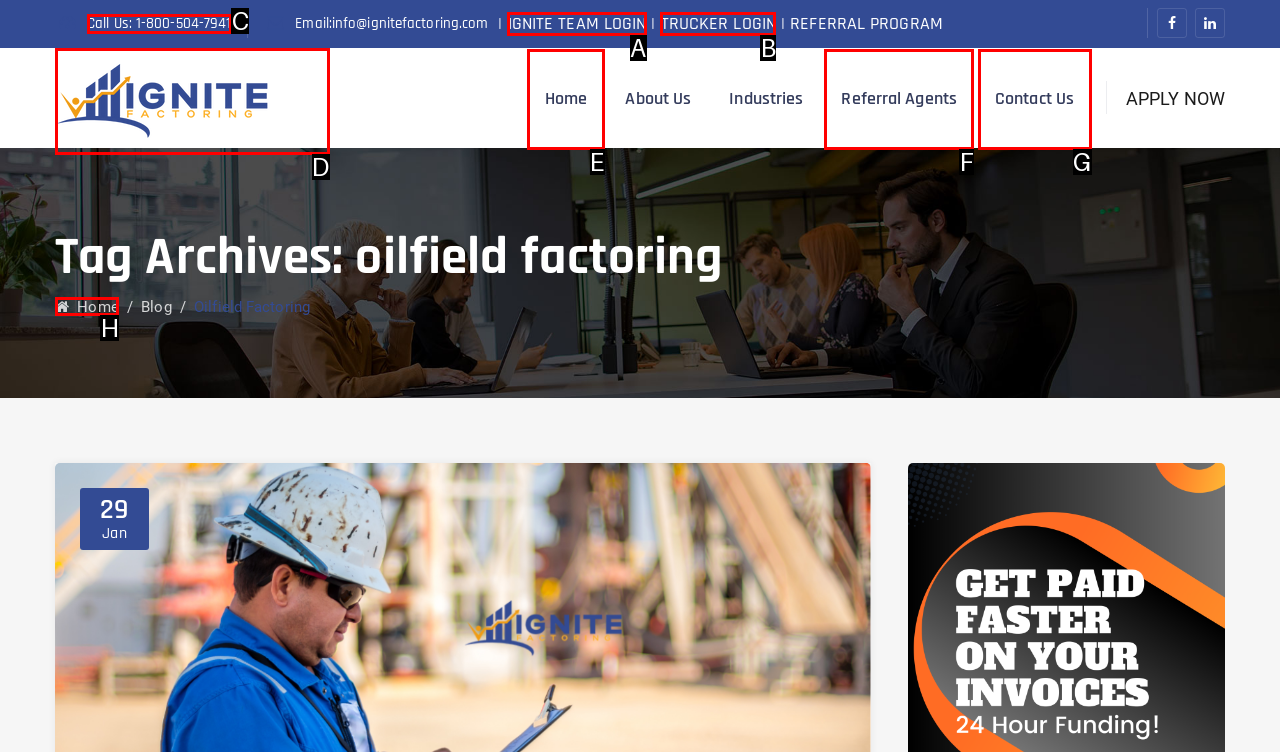From the given options, choose the one to complete the task: Call the phone number
Indicate the letter of the correct option.

C